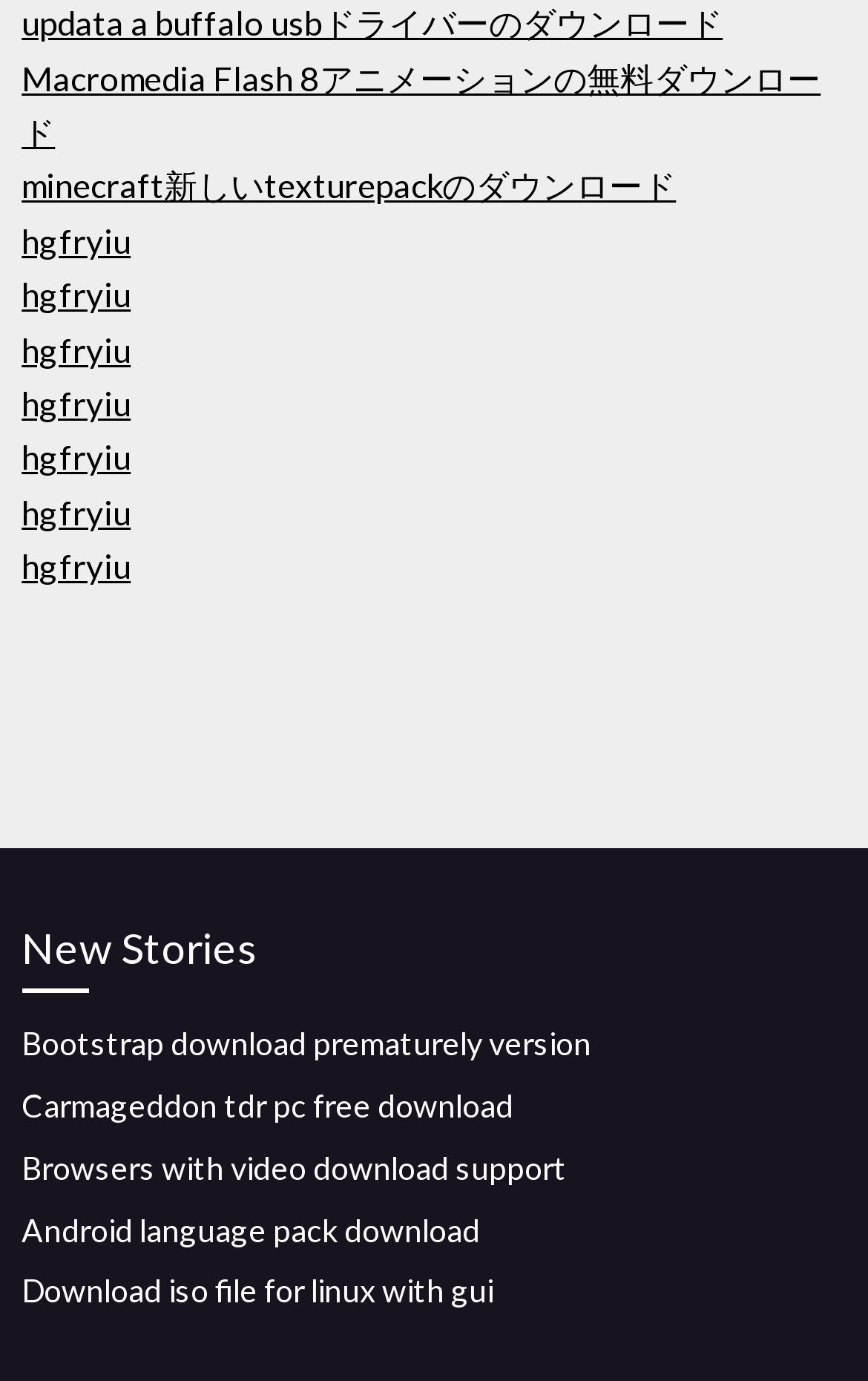Identify the bounding box coordinates of the clickable region required to complete the instruction: "download Bootstrap prematurely version". The coordinates should be given as four float numbers within the range of 0 and 1, i.e., [left, top, right, bottom].

[0.025, 0.742, 0.681, 0.769]